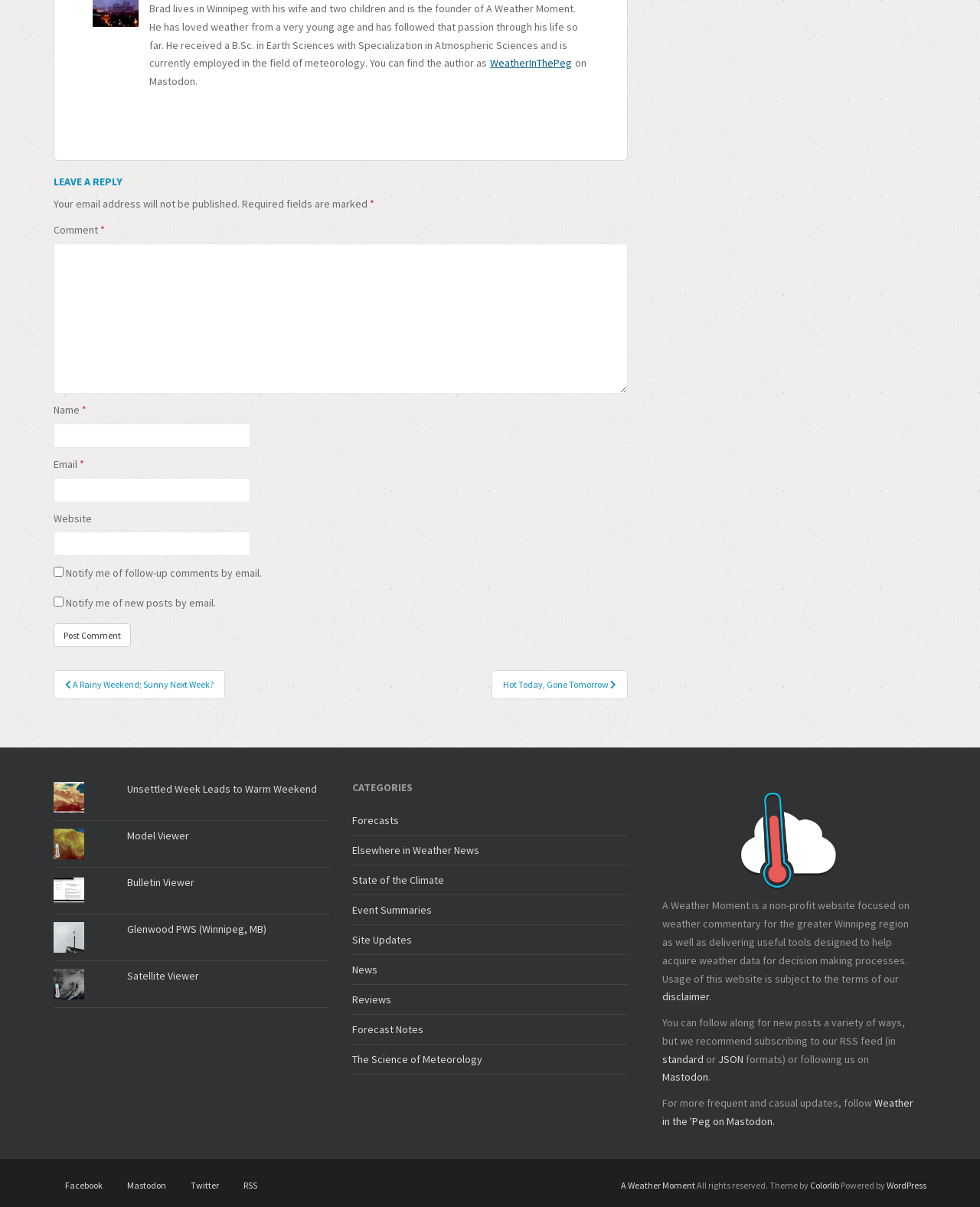Could you find the bounding box coordinates of the clickable area to complete this instruction: "Read about the author"?

[0.152, 0.001, 0.59, 0.058]